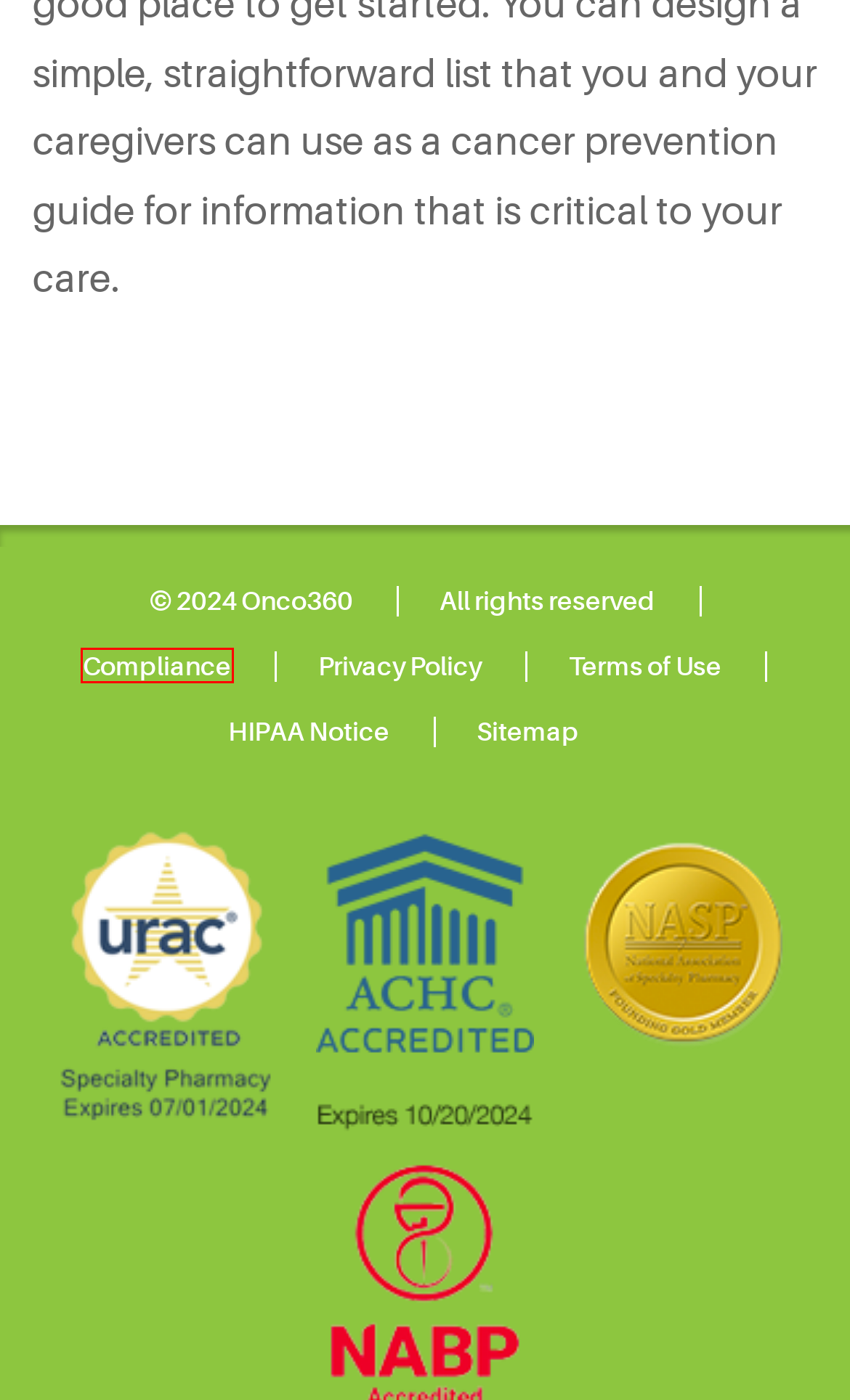You are provided with a screenshot of a webpage containing a red rectangle bounding box. Identify the webpage description that best matches the new webpage after the element in the bounding box is clicked. Here are the potential descriptions:
A. Onco360 Oncology Specialty Pharmacy Terms of Use
B. Onco360 Pharmacy Leadership and Management Team
C. Onco360 Oncology Specialty Pharmacy HIPAA Notice
D. Onco360 Oncology Specialty Pharmacy Privacy Policy
E. Sitemap - Onco360
F. Onco360 Pharmacy News, Upcoming Events and Press Information Archive
G. Directory
H. Compliance - Pharmerica

H